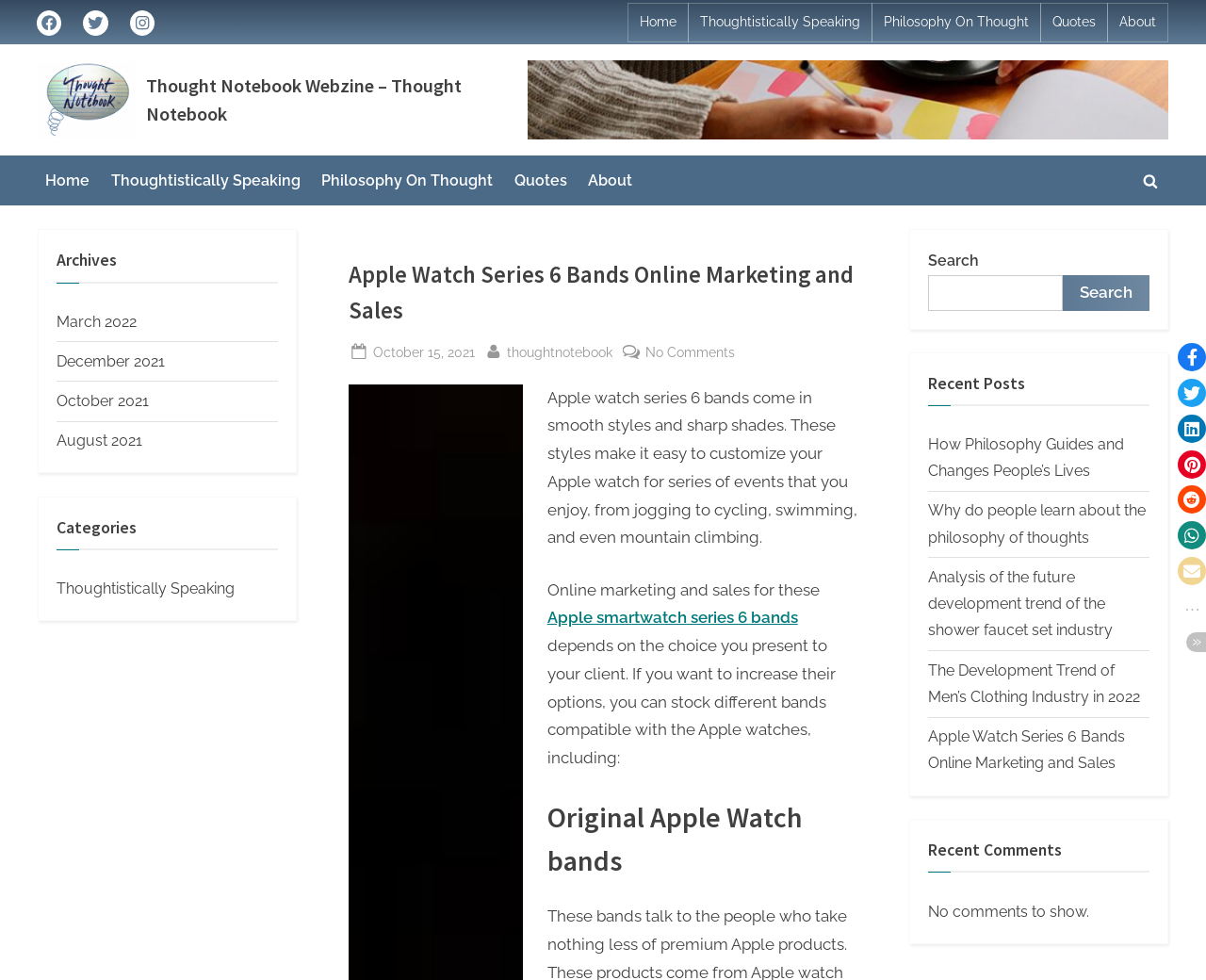Provide the bounding box coordinates for the specified HTML element described in this description: "Apple smartwatch series 6 bands". The coordinates should be four float numbers ranging from 0 to 1, in the format [left, top, right, bottom].

[0.454, 0.62, 0.661, 0.64]